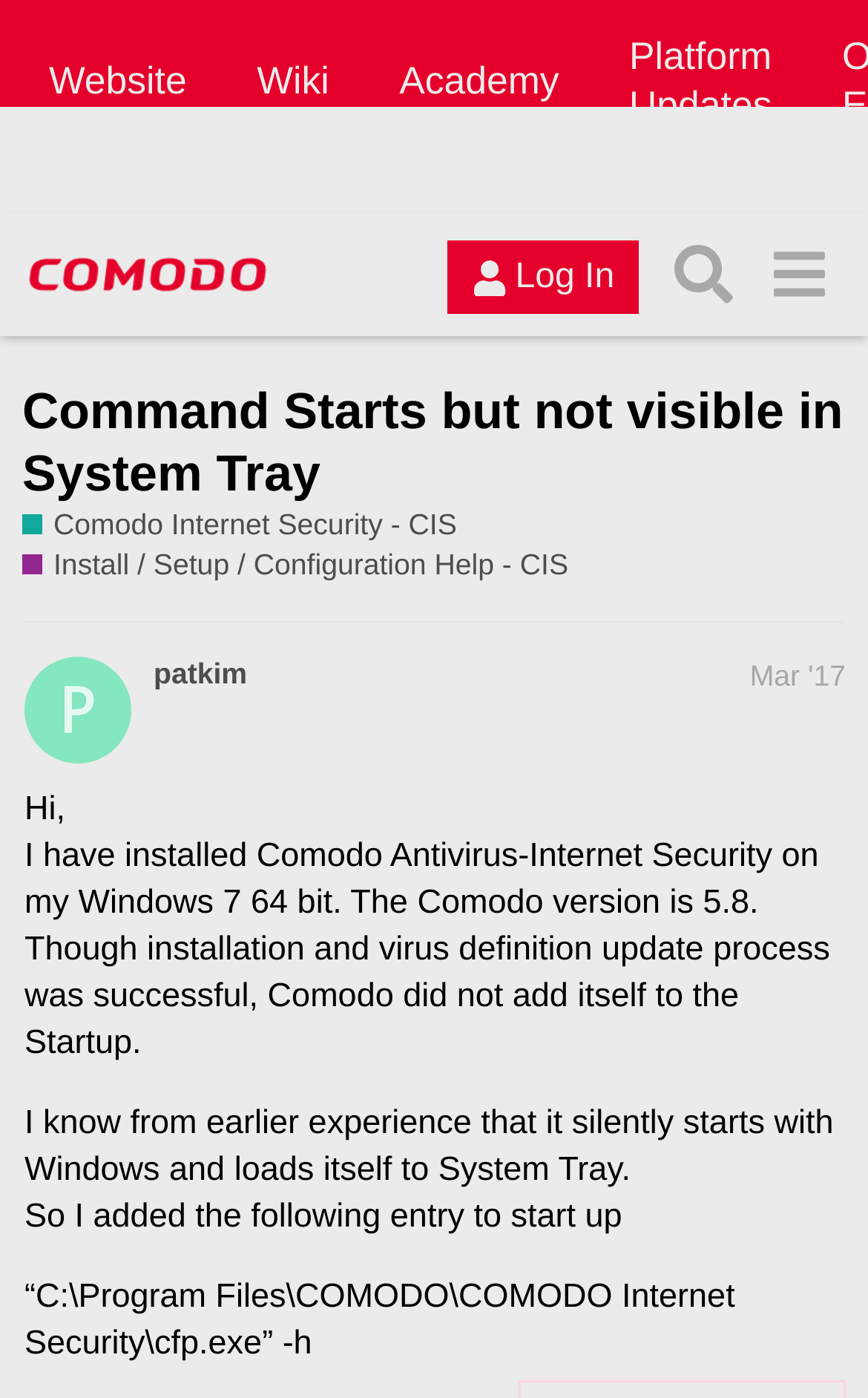Can you show the bounding box coordinates of the region to click on to complete the task described in the instruction: "Click the 'Log In' button"?

[0.516, 0.173, 0.736, 0.225]